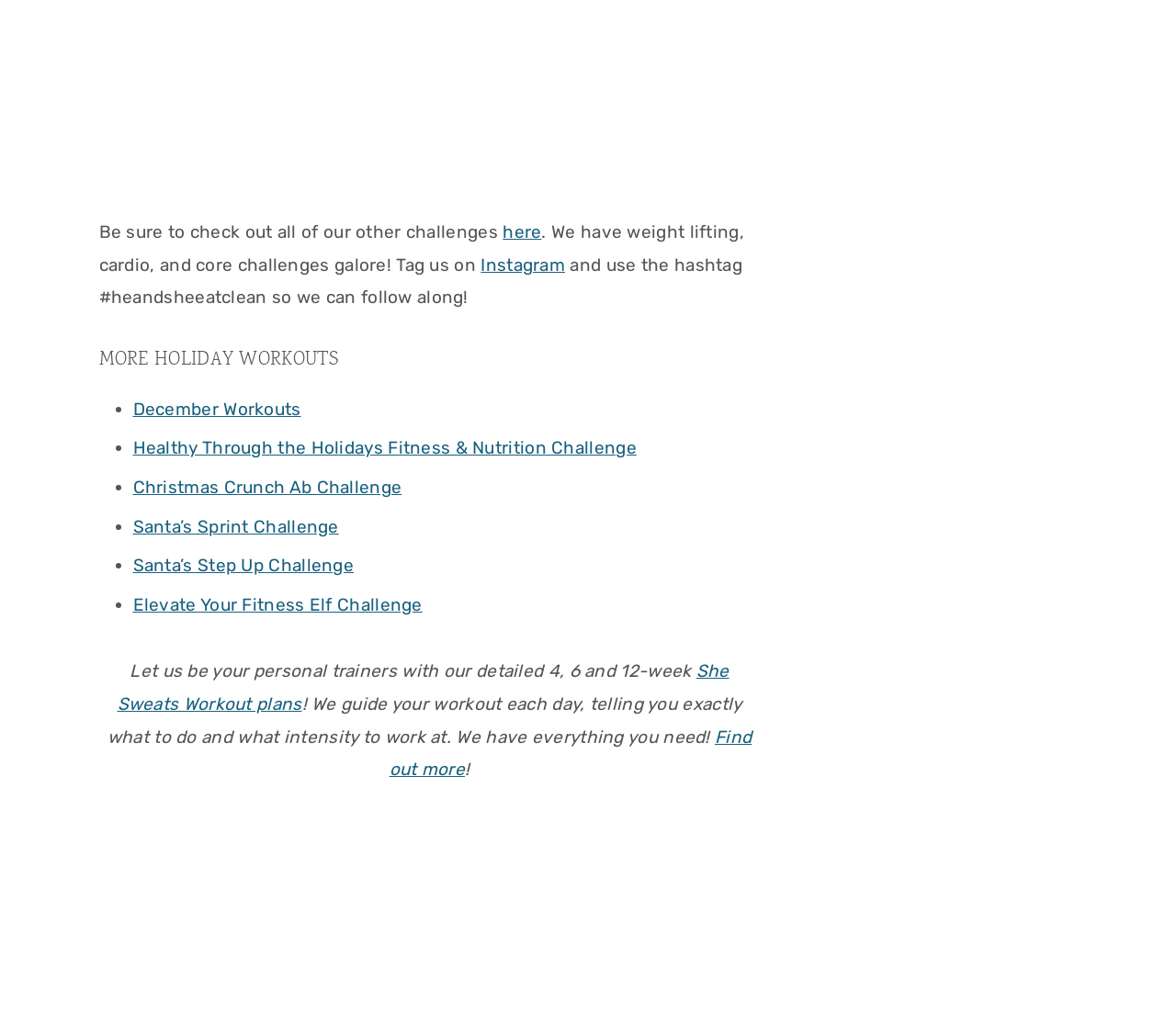What is the name of the social media platform mentioned? Observe the screenshot and provide a one-word or short phrase answer.

Instagram